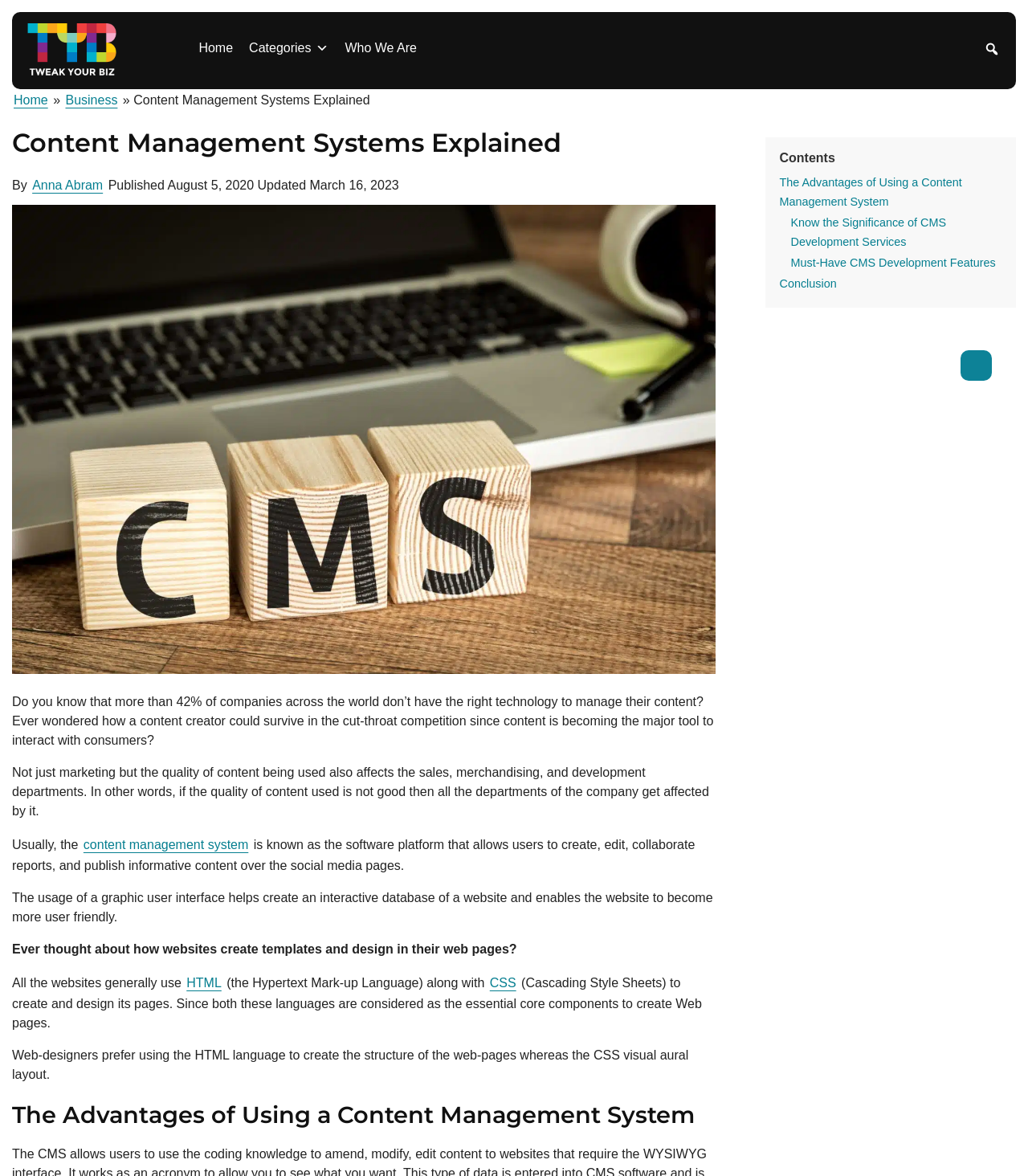Identify the bounding box for the UI element that is described as follows: "LinkedIn".

None